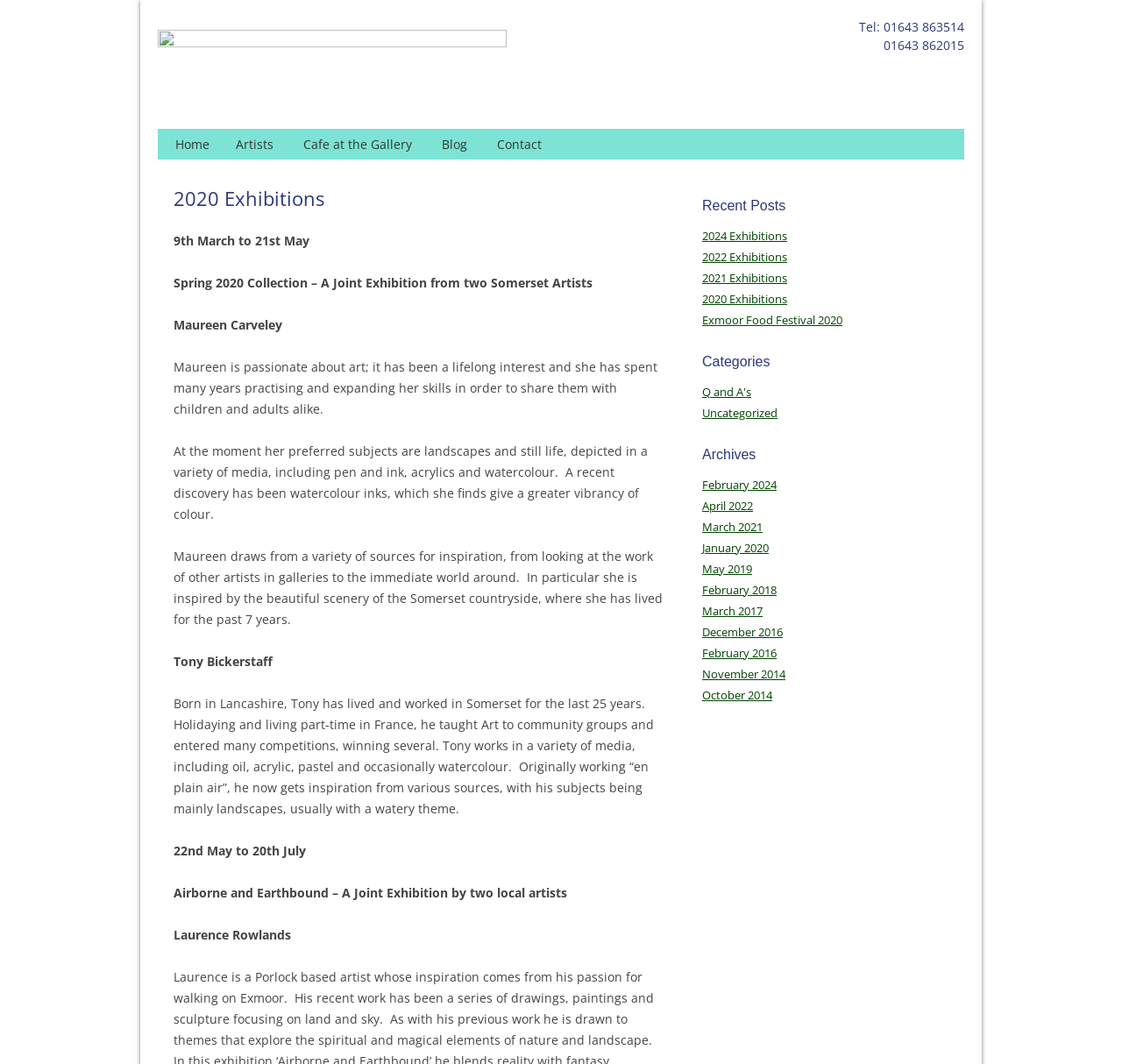Please determine the bounding box coordinates of the element to click on in order to accomplish the following task: "Read about Maureen Carveley". Ensure the coordinates are four float numbers ranging from 0 to 1, i.e., [left, top, right, bottom].

[0.155, 0.298, 0.252, 0.313]